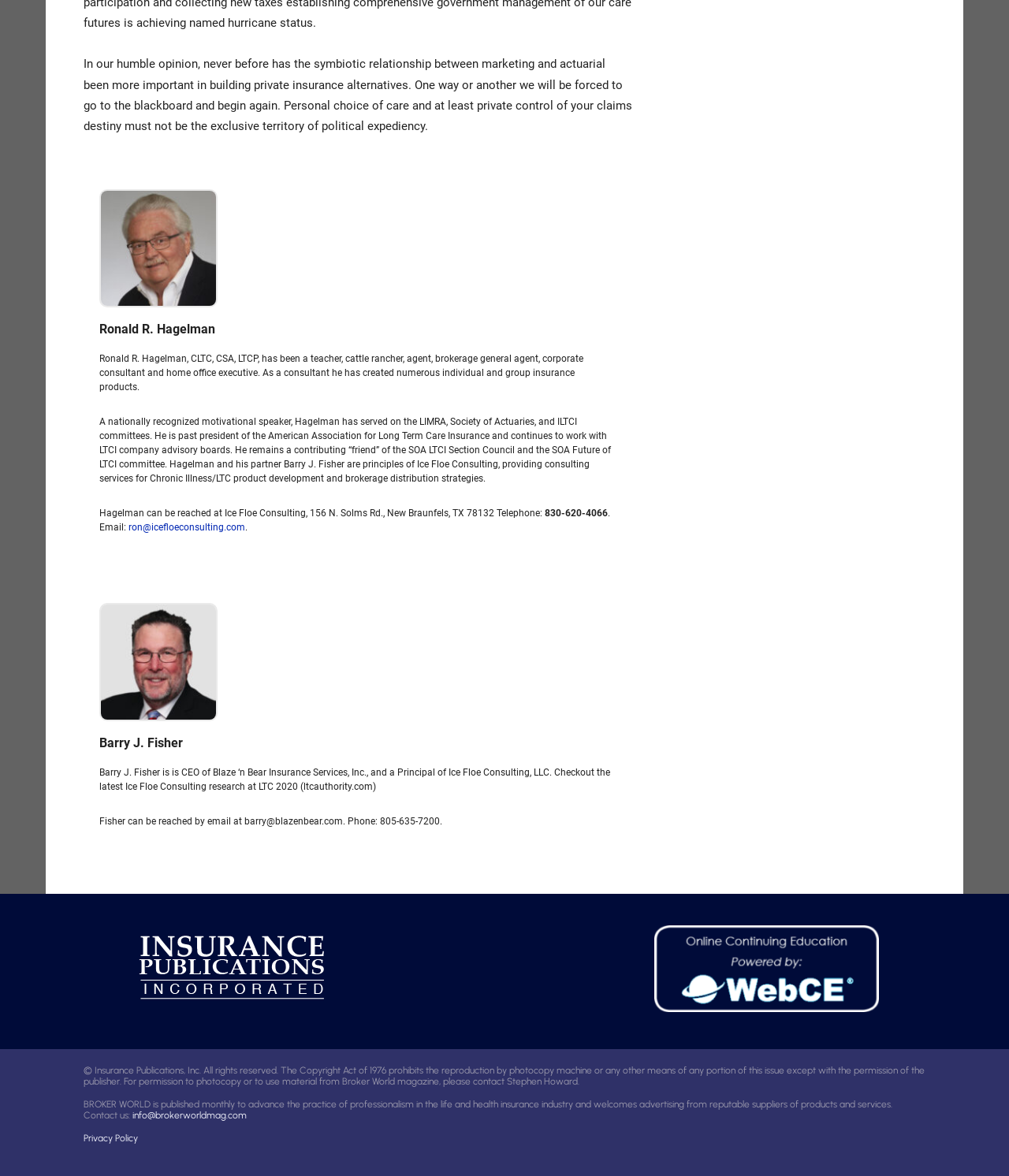Pinpoint the bounding box coordinates of the area that should be clicked to complete the following instruction: "Send an email to Broker World". The coordinates must be given as four float numbers between 0 and 1, i.e., [left, top, right, bottom].

[0.131, 0.944, 0.245, 0.953]